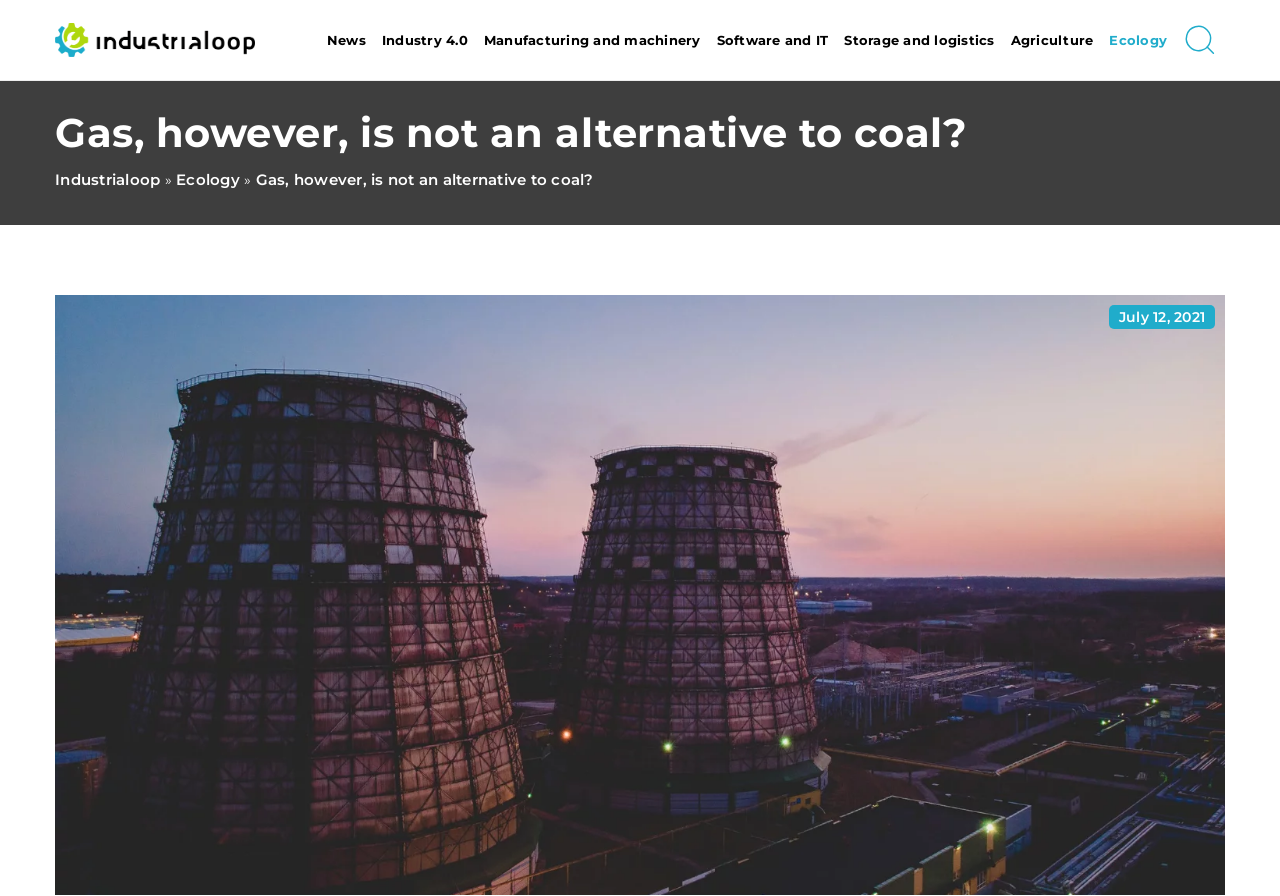Find the bounding box coordinates of the element's region that should be clicked in order to follow the given instruction: "Visit the 'Industry 4.0' page". The coordinates should consist of four float numbers between 0 and 1, i.e., [left, top, right, bottom].

[0.298, 0.028, 0.365, 0.061]